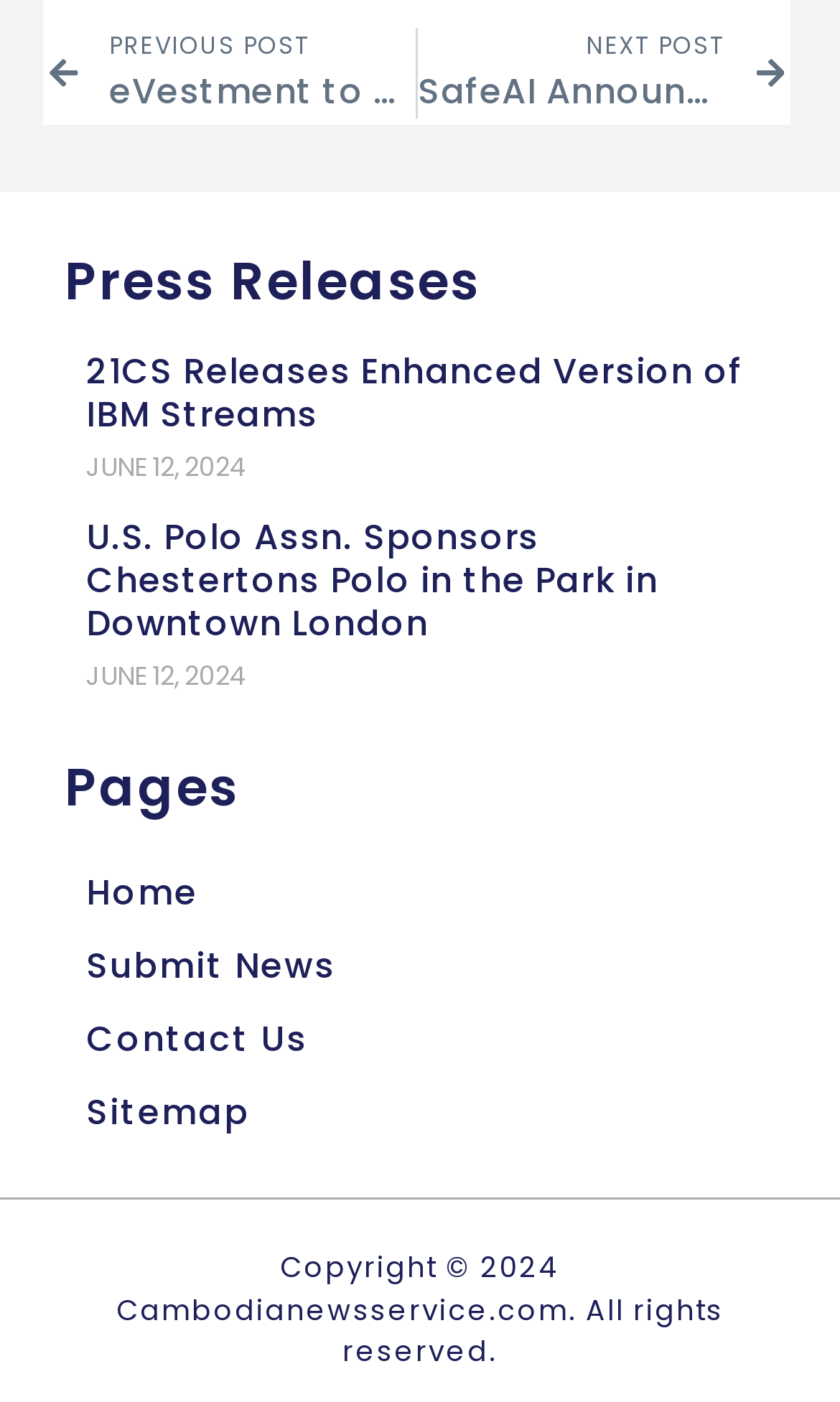Identify the coordinates of the bounding box for the element that must be clicked to accomplish the instruction: "go to next post".

[0.498, 0.021, 0.934, 0.085]